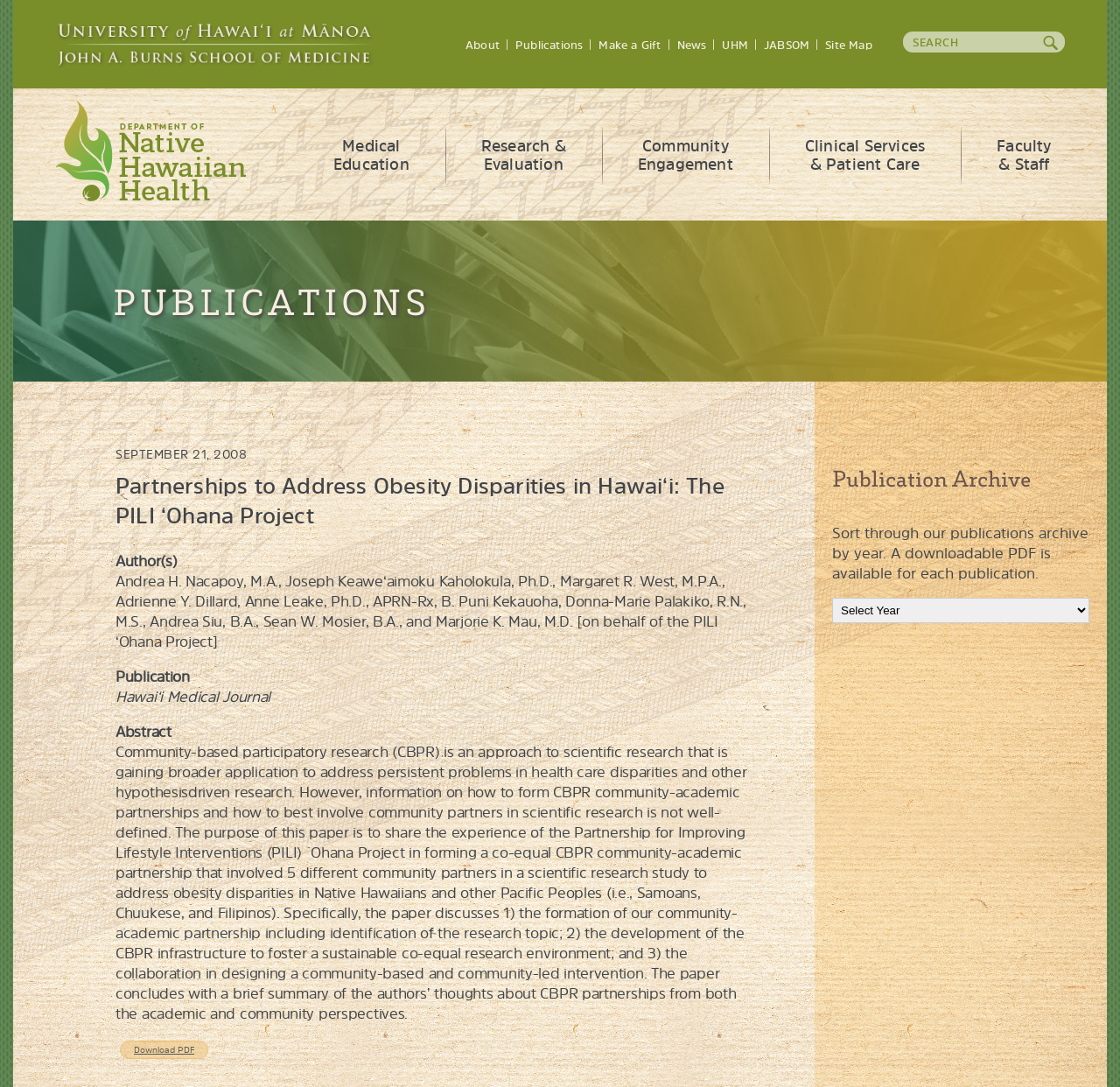Provide a thorough description of the webpage's content and layout.

The webpage is about the PILI ‘Ohana Project, a partnership to address obesity disparities in Hawai‘i. At the top, there is a logo image and a search bar with a search button. Below the search bar, there are several links to different sections of the website, including "About", "Publications", "Make a Gift", "News", "UHM", "JABSOM", and "Site Map".

On the left side, there are five links to different categories: "Medical Education", "Research & Evaluation", "Community Engagement", "Clinical Services & Patient Care", and "Faculty & Staff".

The main content of the webpage is a publication titled "Partnerships to Address Obesity Disparities in Hawai‘i: The PILI ‘Ohana Project". The publication has an abstract that discusses the formation of a community-academic partnership to address obesity disparities in Native Hawaiians and other Pacific Peoples. The abstract is followed by a list of authors, including Andrea H. Nacapoy, Joseph Keawe‘aimoku Kaholokula, and others.

Below the publication information, there is a link to download the publication as a PDF. On the right side, there is a section titled "Publication Archive" with a combobox to sort publications by year. A brief description below the combobox explains that a downloadable PDF is available for each publication.